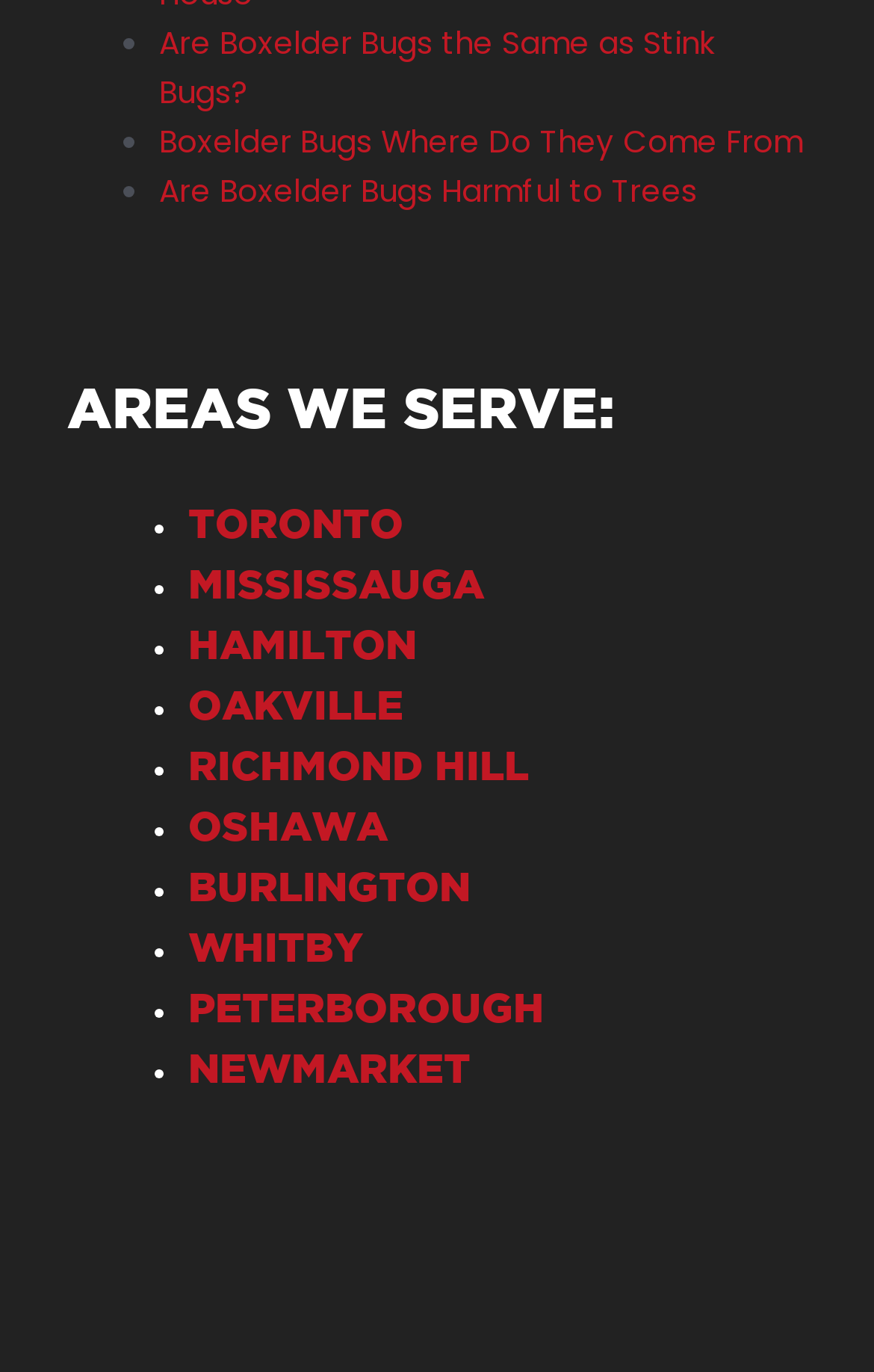How many questions are asked about boxelder bugs?
Using the picture, provide a one-word or short phrase answer.

3